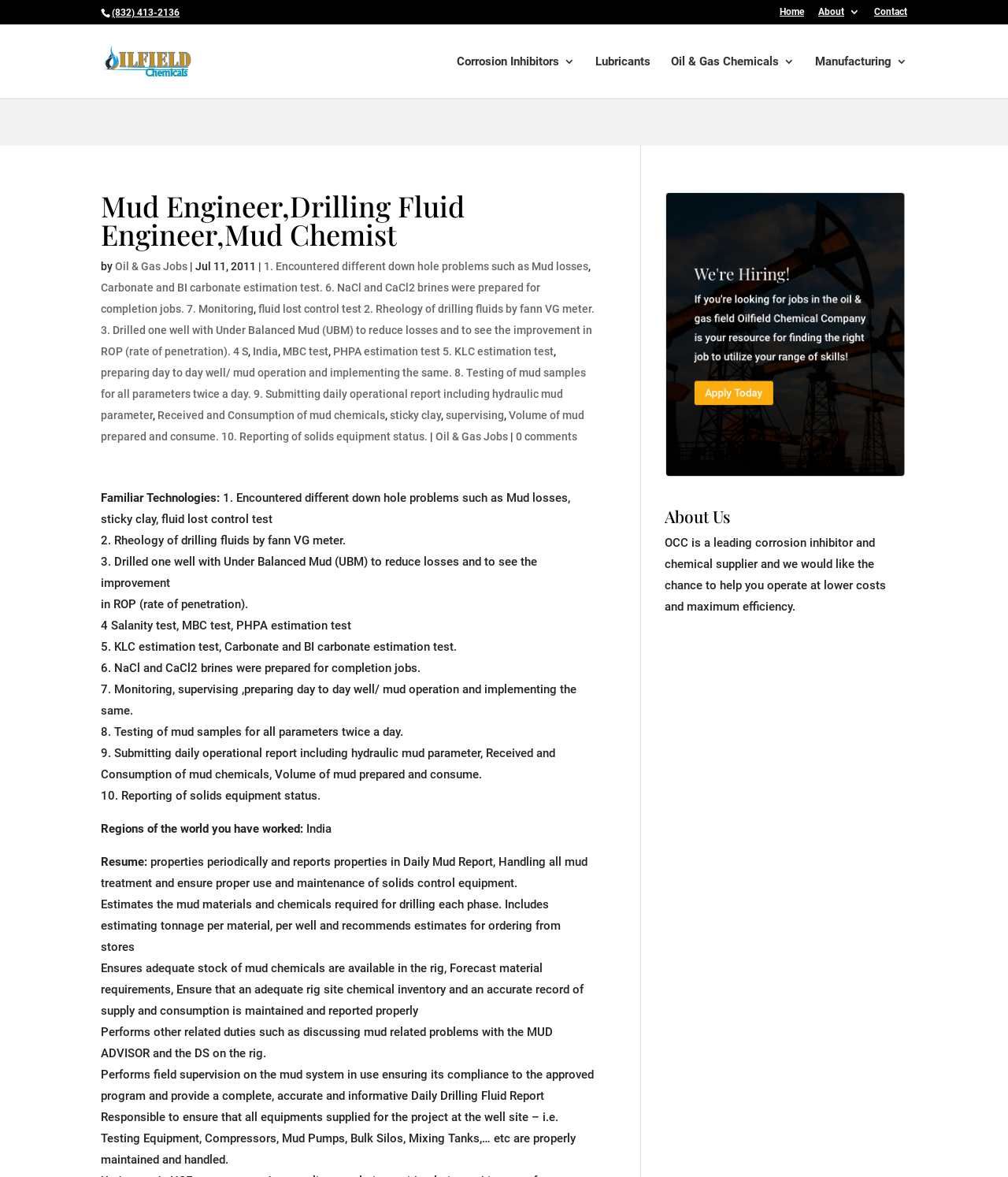Identify the bounding box for the UI element described as: "0 comments". Ensure the coordinates are four float numbers between 0 and 1, formatted as [left, top, right, bottom].

[0.512, 0.365, 0.573, 0.376]